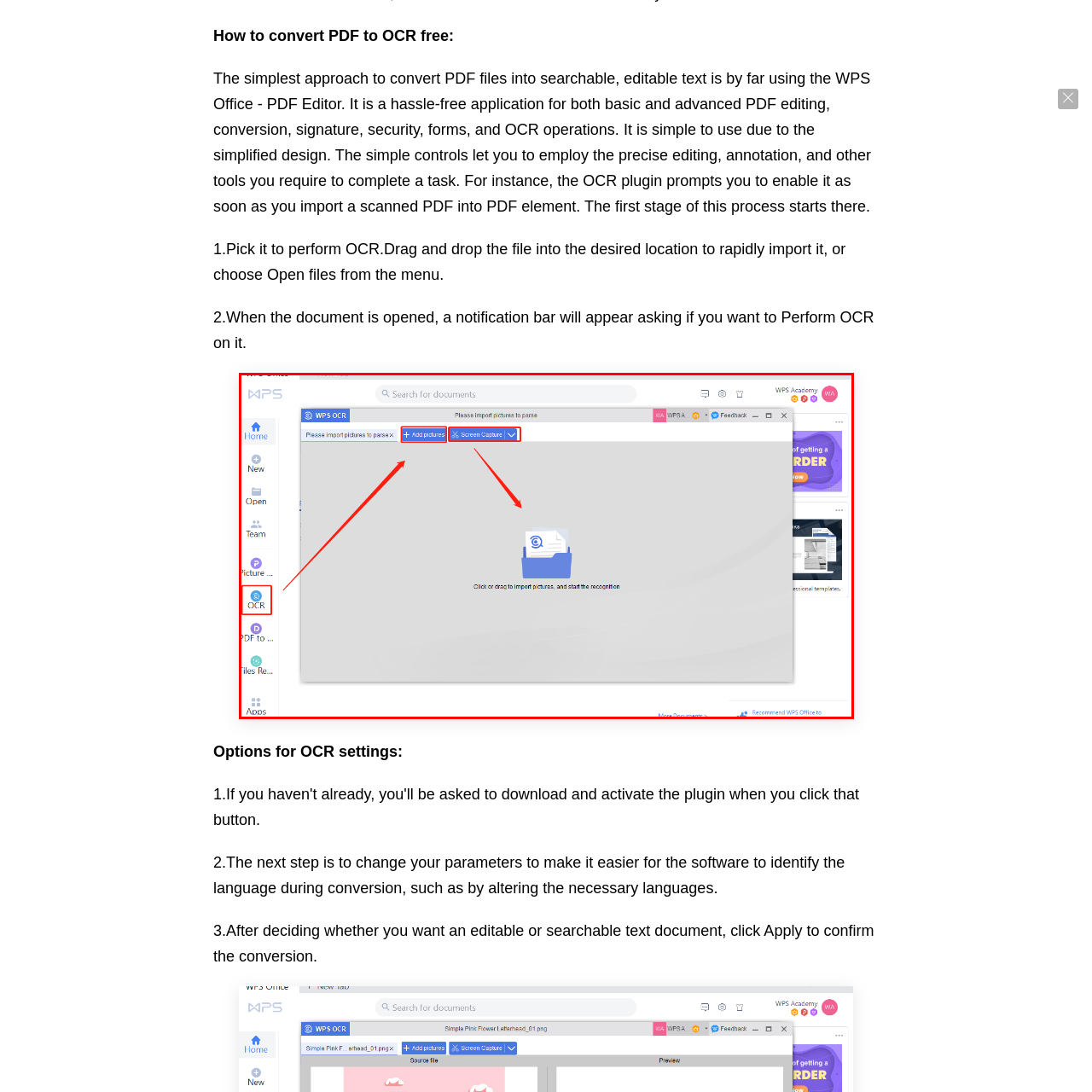Describe in detail what is happening in the image highlighted by the red border.

The image showcases the user interface of the WPS Office OCR tool, highlighting the steps for converting images to editable text. At the top of the interface, users are prompted with the message "Please import pictures to parse," accompanied by two buttons labeled "Add pictures" and "Screen Capture." These options allow users to either upload images directly or capture them from their screen for OCR processing. At the center, an illustrative icon represents the recognition process, encouraging users to click or drag files for import. This setup aims to provide a streamlined experience for users looking to transform their images into searchable, editable text efficiently.